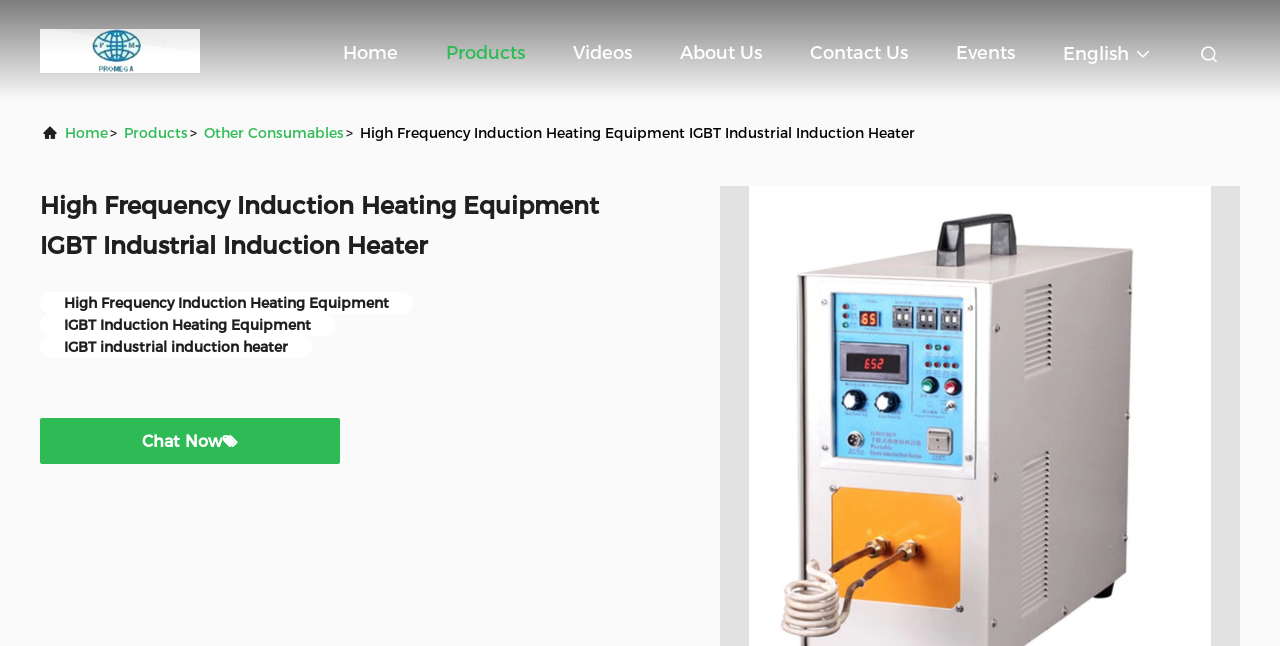Based on the image, provide a detailed and complete answer to the question: 
What is the call-to-action button?

The call-to-action button can be found at the bottom of the webpage, which is a static text 'Chat Now'.